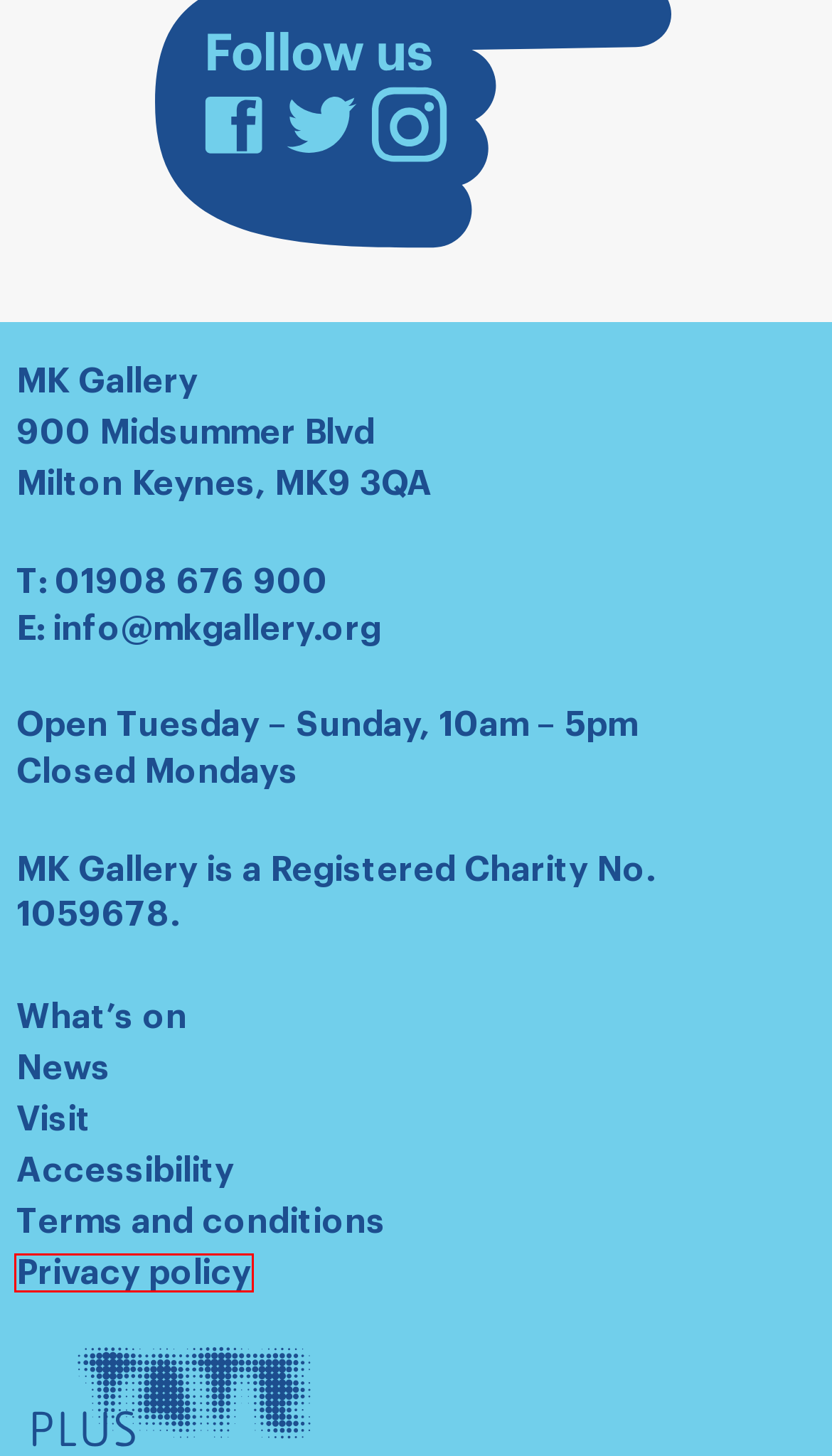Review the screenshot of a webpage which includes a red bounding box around an element. Select the description that best fits the new webpage once the element in the bounding box is clicked. Here are the candidates:
A. Accessibility - MK Gallery
B. Plus Tate | Tate
C. Privacy Policy - MK Gallery
D. What's on - MK Gallery
E. Terms and Conditions - MK Gallery
F. News - MK Gallery
G. Venue hire - MK Gallery
H. Welcome to HdK Associates

C